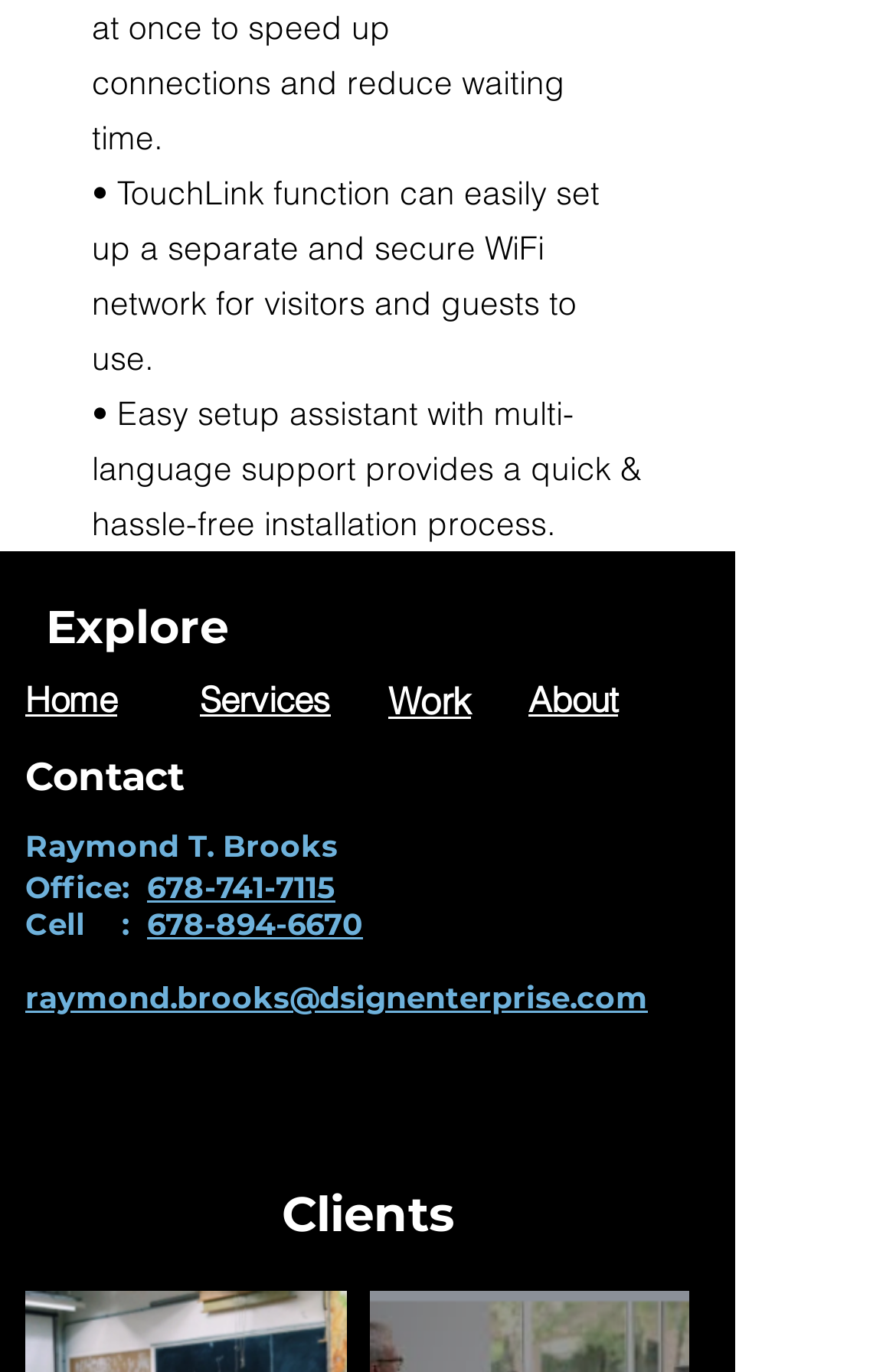Determine the bounding box coordinates for the clickable element required to fulfill the instruction: "go to home page". Provide the coordinates as four float numbers between 0 and 1, i.e., [left, top, right, bottom].

[0.028, 0.493, 0.131, 0.525]